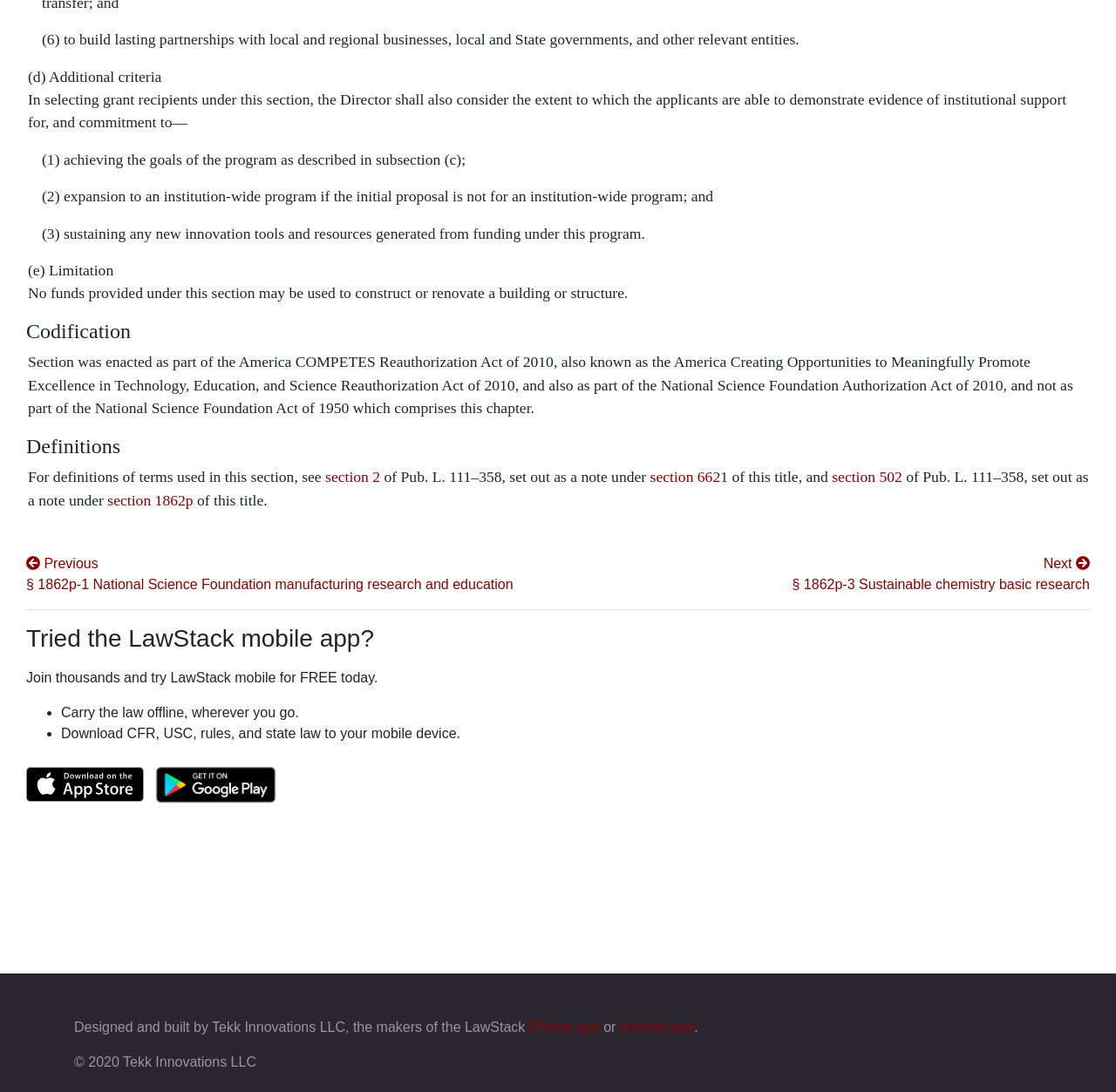Determine the bounding box coordinates for the element that should be clicked to follow this instruction: "Click 'Next § 1862p-3 Sustainable chemistry basic research'". The coordinates should be given as four float numbers between 0 and 1, in the format [left, top, right, bottom].

[0.71, 0.509, 0.977, 0.542]